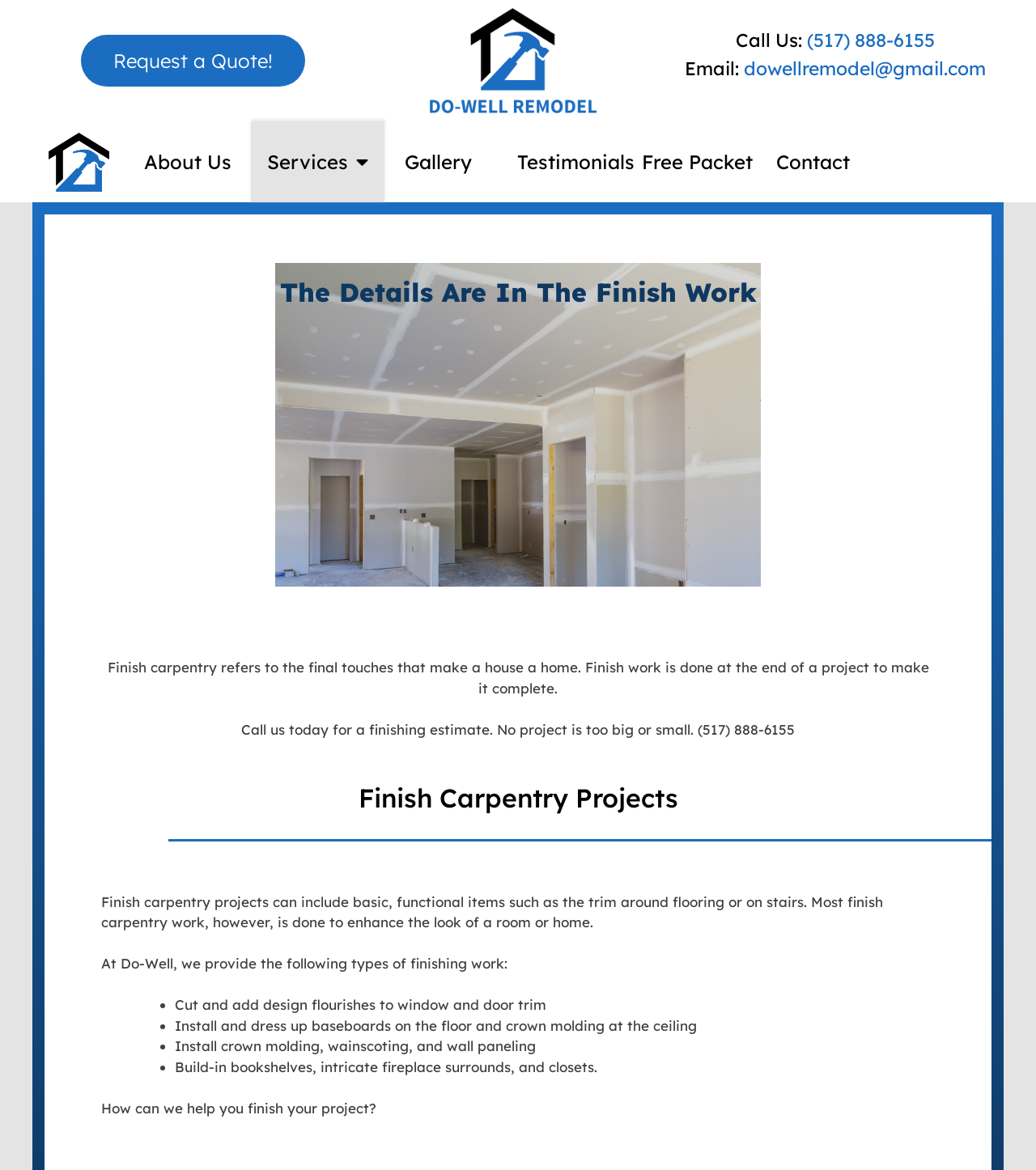Provide the bounding box coordinates for the area that should be clicked to complete the instruction: "View the gallery".

[0.362, 0.104, 0.483, 0.173]